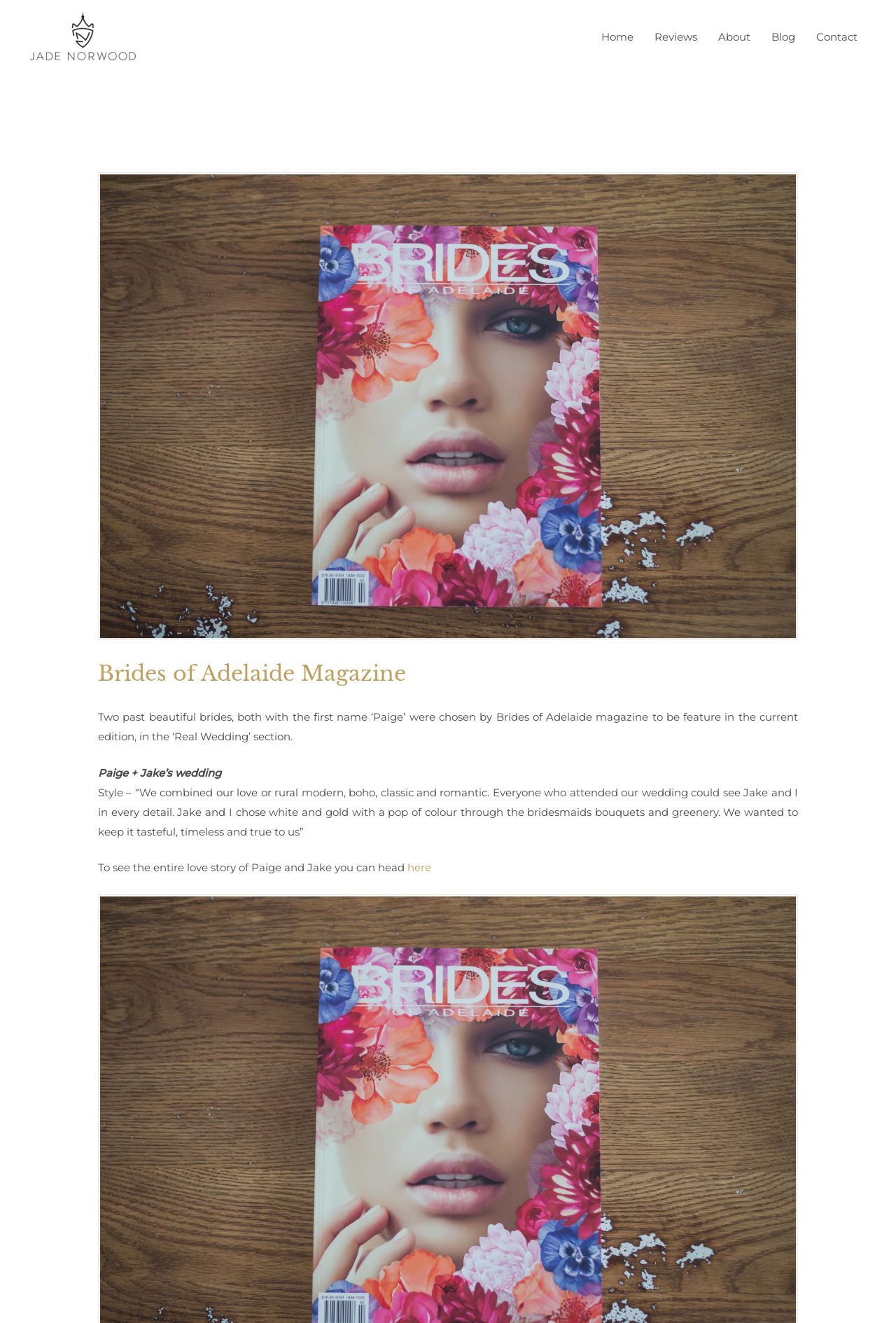What is the name of the magazine featured on this website? Observe the screenshot and provide a one-word or short phrase answer.

Brides of Adelaide Magazine